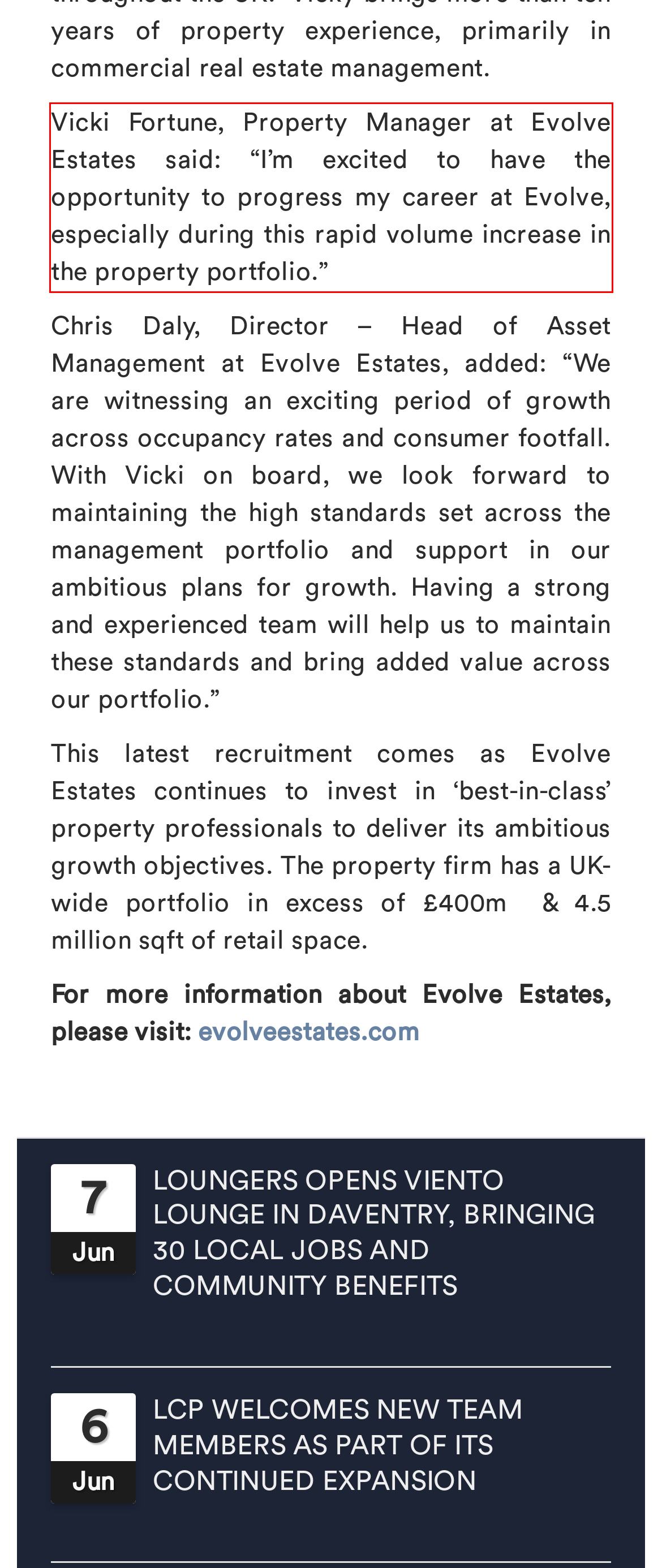Identify the text inside the red bounding box in the provided webpage screenshot and transcribe it.

Vicki Fortune, Property Manager at Evolve Estates said: “I’m excited to have the opportunity to progress my career at Evolve, especially during this rapid volume increase in the property portfolio.”